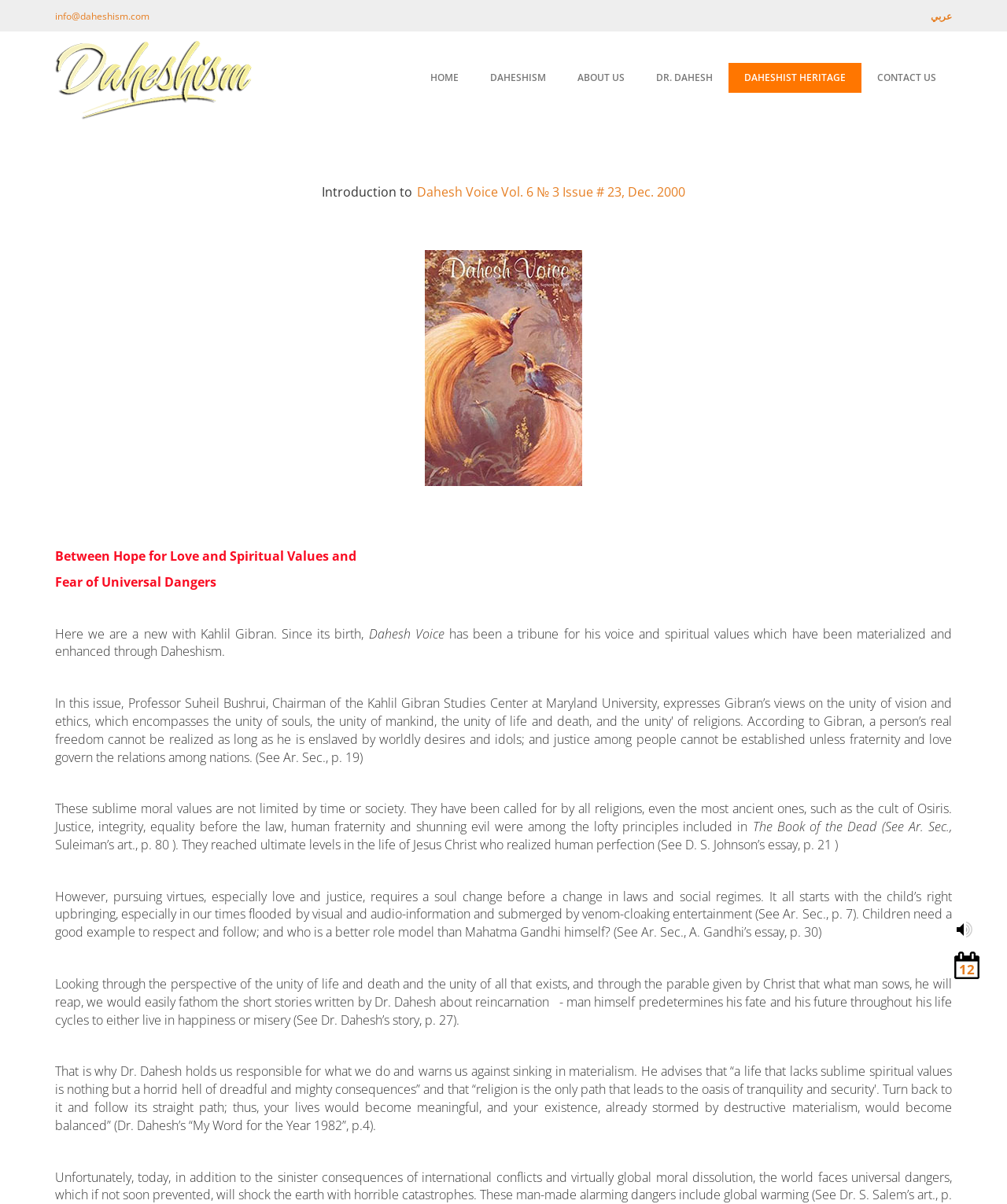Describe all the significant parts and information present on the webpage.

The webpage is about Dahesh Voice, a publication that explores spiritual values and moral principles. At the top left corner, there is a link to skip to the main content. Below it, there is a static text displaying an email address, "info@daheshism.com". To the right of the email address, there is a link to switch to Arabic, "عربي". 

On the top center, there is a logo of Daheshism, accompanied by a link to the homepage. Next to it, there are five navigation links: "HOME", "DAHESHISM", "ABOUT US", "DR. DAHESH", "DAHESHIST HERITAGE", and "CONTACT US". 

Below the navigation links, there is a section that appears to be an introduction to Dahesh Voice, with a title "Dahesh Voice Vol. 6 № 3 Issue # 23, Dec. 2000" and an image. The introduction is followed by several paragraphs of text that discuss the importance of spiritual values, love, and justice, citing examples from various religious traditions, including Christianity and ancient Egyptian cults. The text also mentions the role of upbringing in shaping children's values and the importance of role models like Mahatma Gandhi.

At the bottom right corner, there is a button with an image, and next to it, a link to page 12.